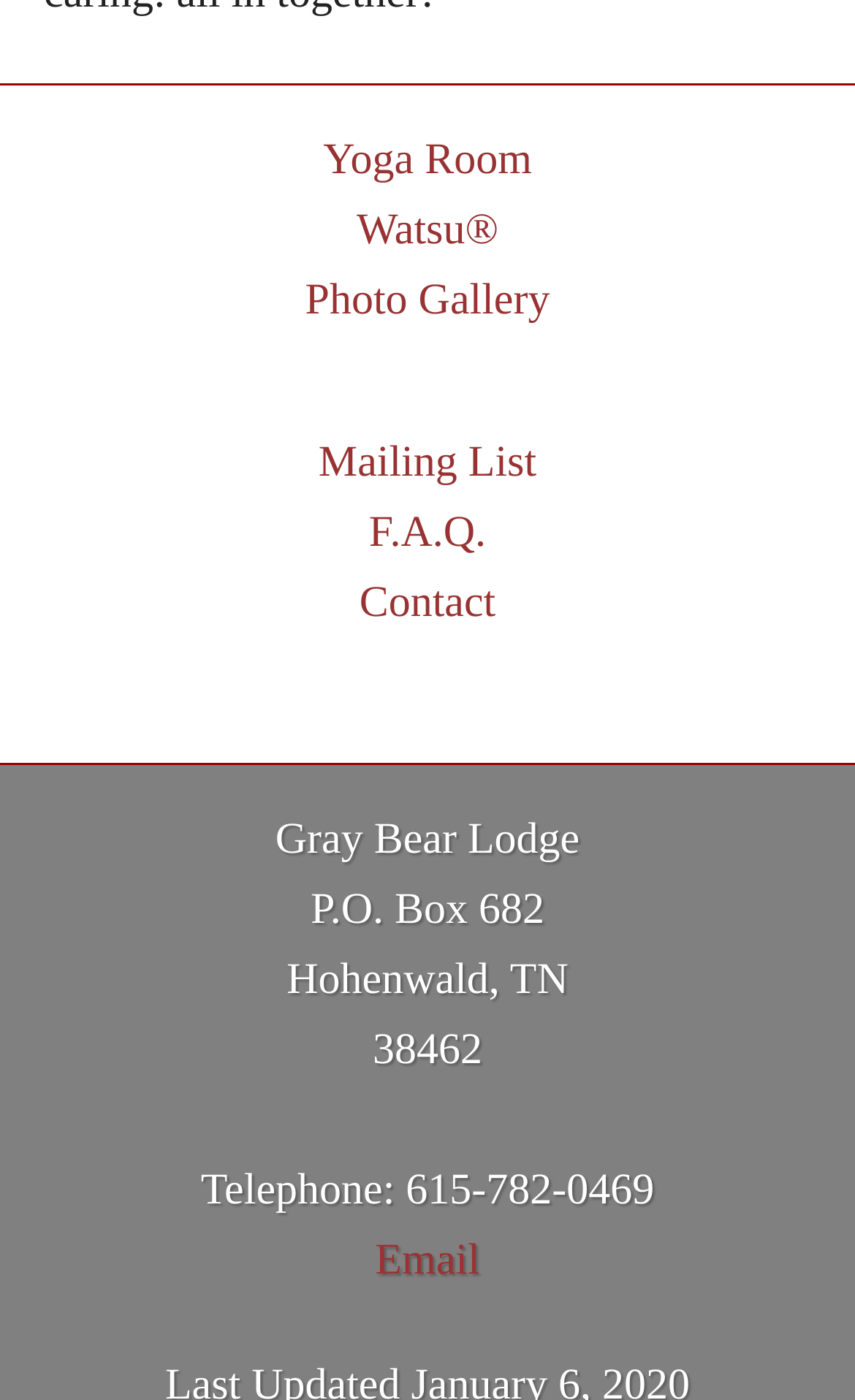What is the city and state of the lodge's location?
Please answer using one word or phrase, based on the screenshot.

Hohenwald, TN